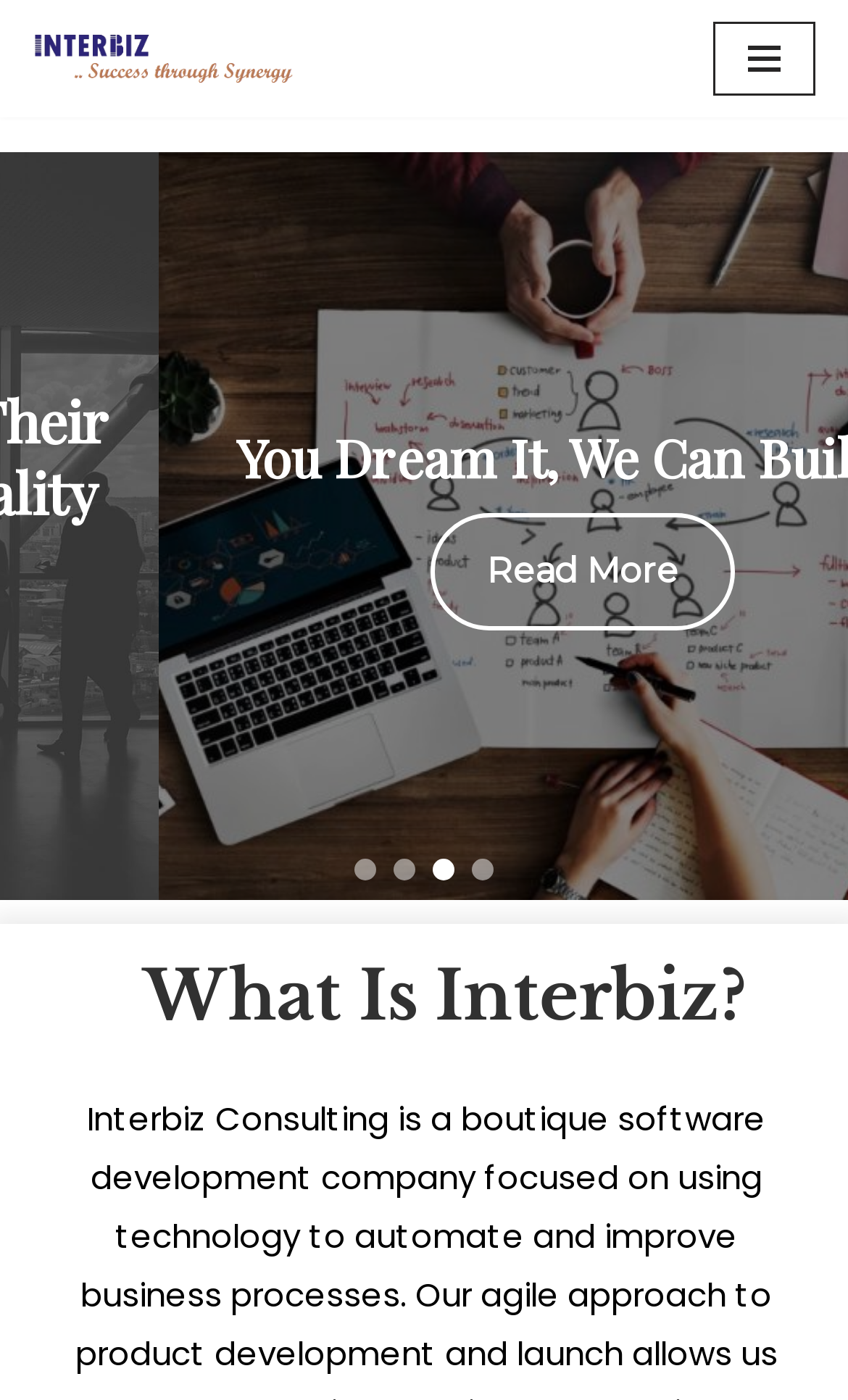Locate the bounding box coordinates of the element that should be clicked to execute the following instruction: "Check the privacy policy".

None